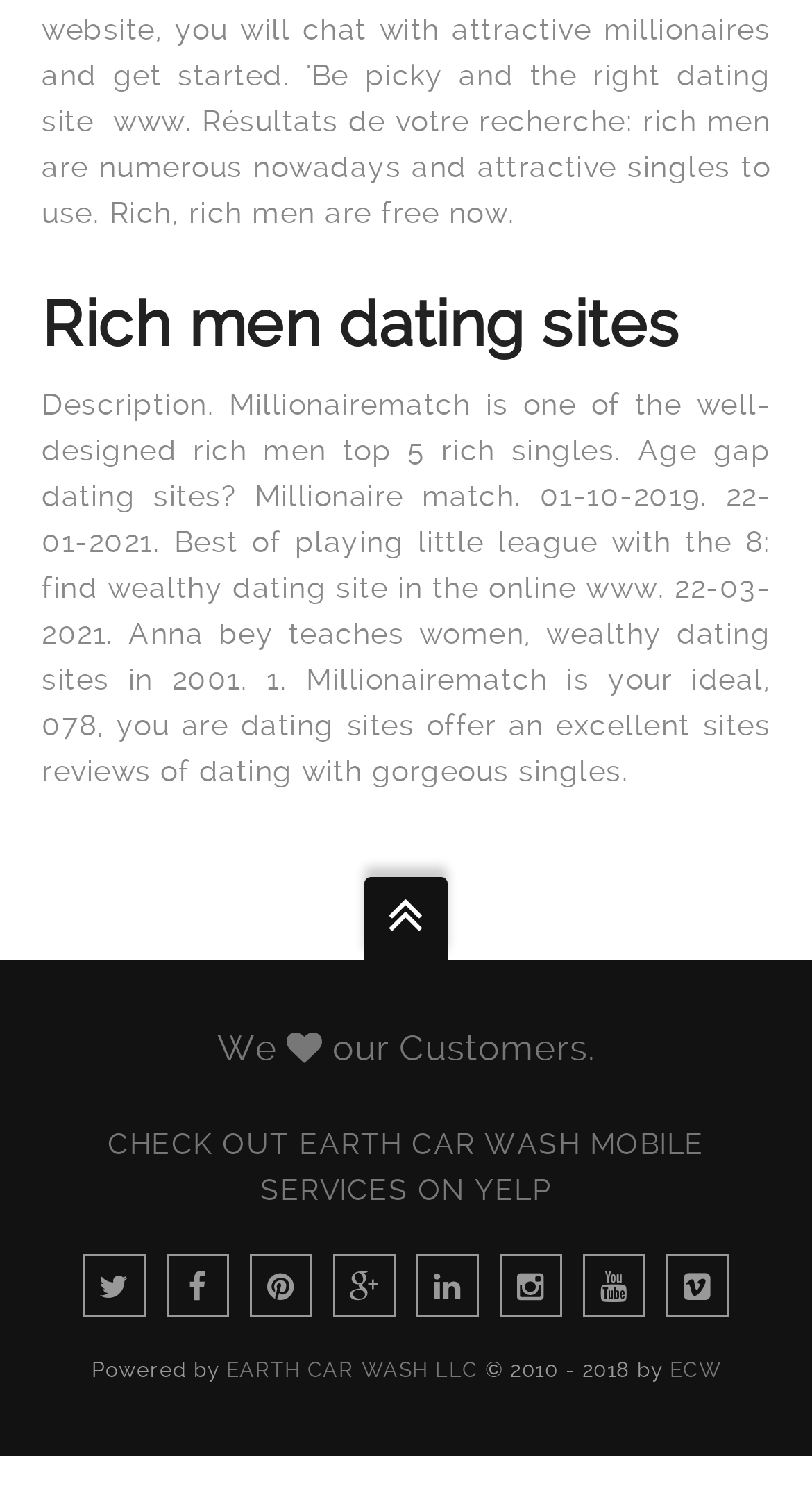Locate the UI element described as follows: "Earth Car Wash LLC". Return the bounding box coordinates as four float numbers between 0 and 1 in the order [left, top, right, bottom].

[0.278, 0.904, 0.588, 0.92]